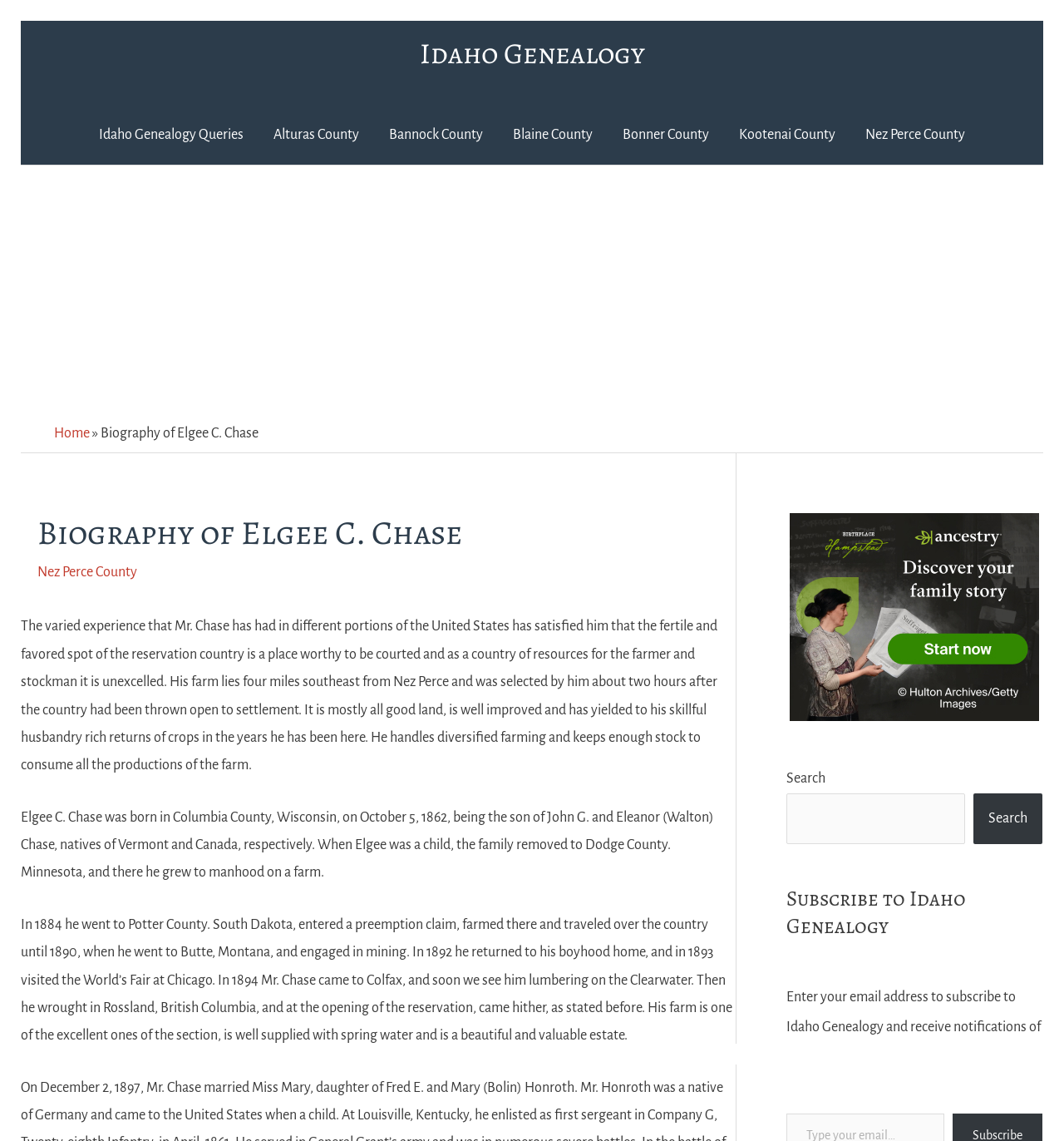Indicate the bounding box coordinates of the element that needs to be clicked to satisfy the following instruction: "Search for something". The coordinates should be four float numbers between 0 and 1, i.e., [left, top, right, bottom].

[0.739, 0.695, 0.907, 0.74]